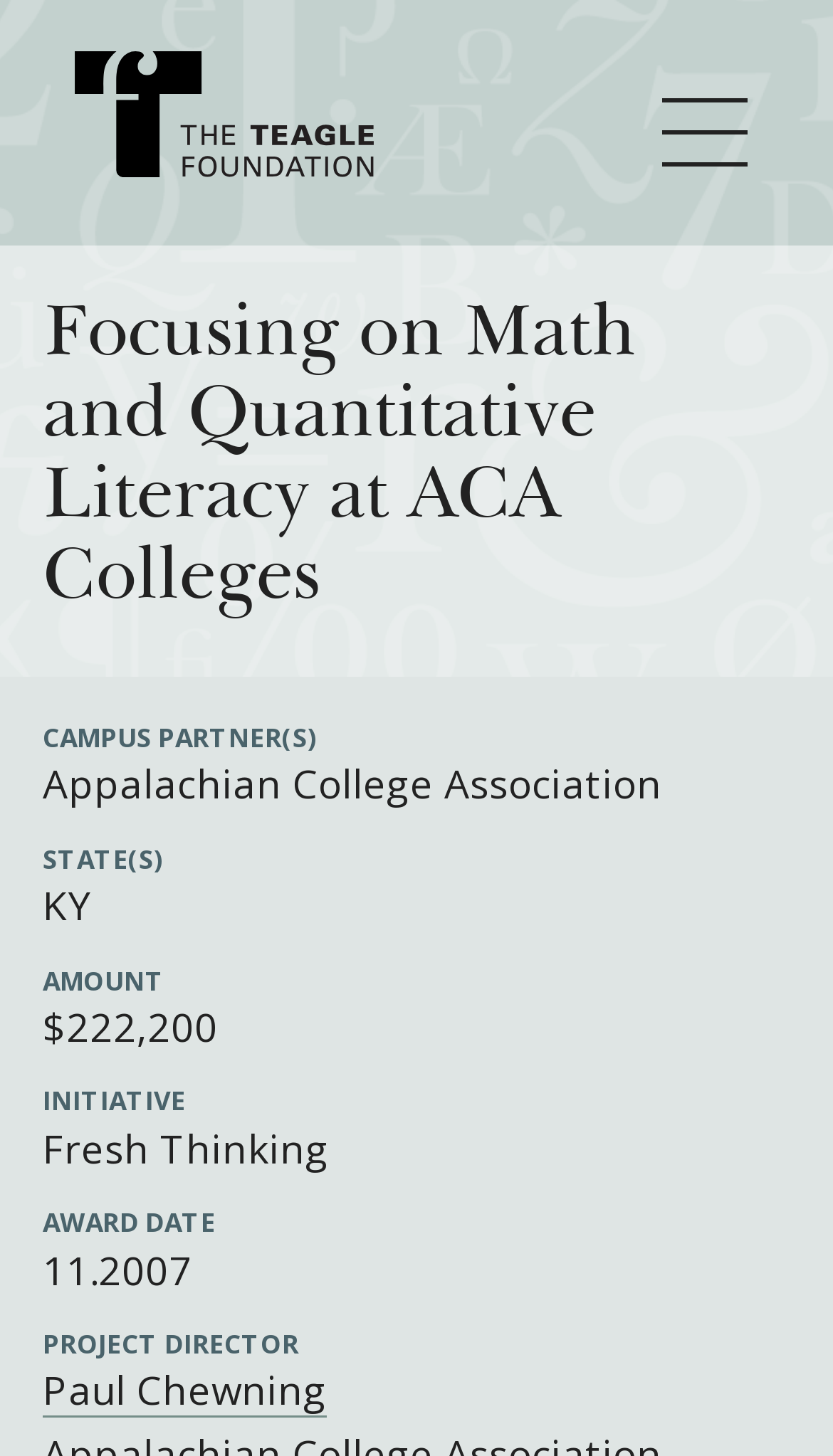Respond with a single word or phrase to the following question:
What is the focus of the foundation?

Math and Quantitative Literacy